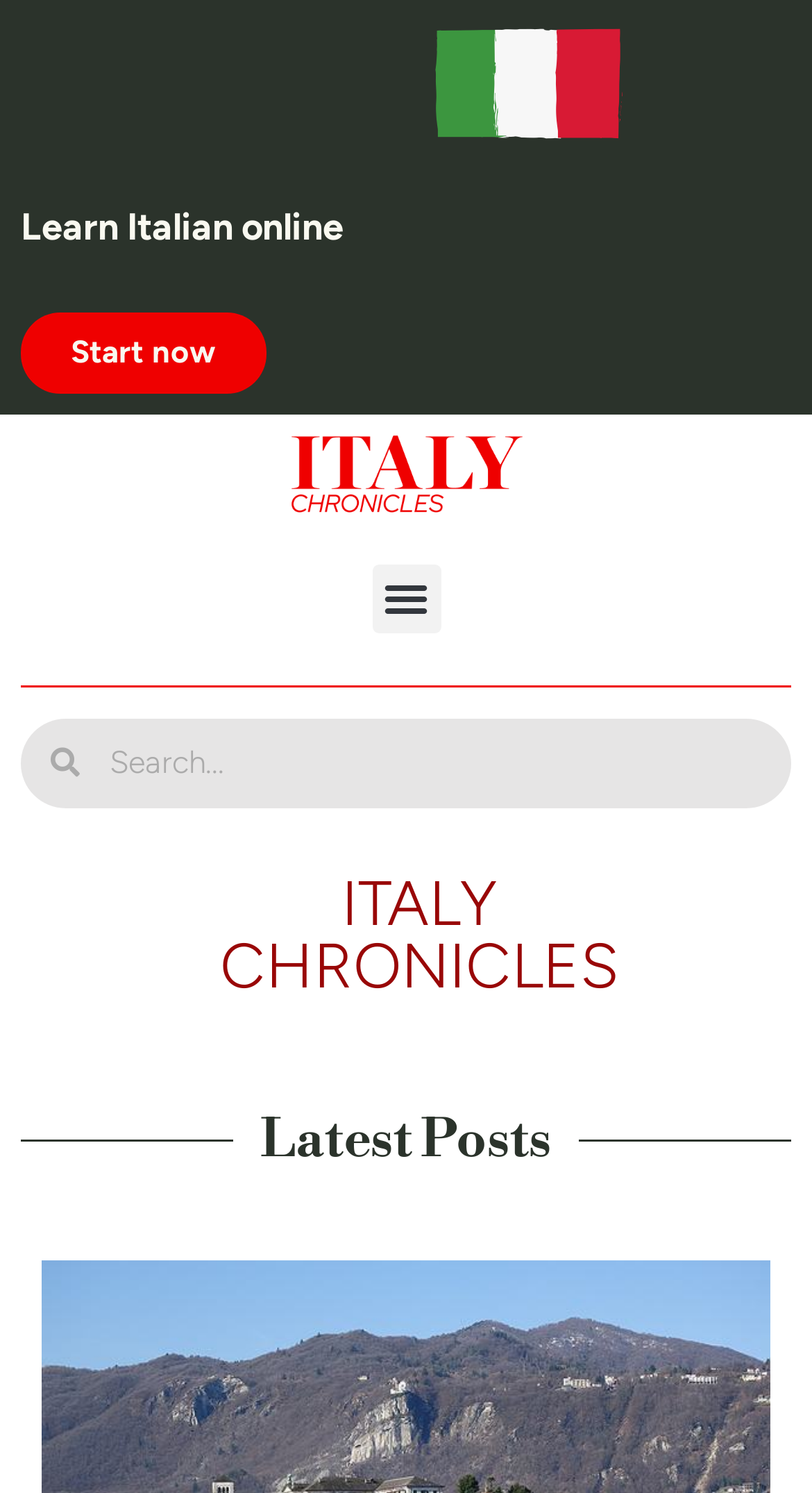Give the bounding box coordinates for the element described by: "alt="red"".

[0.026, 0.292, 0.974, 0.343]